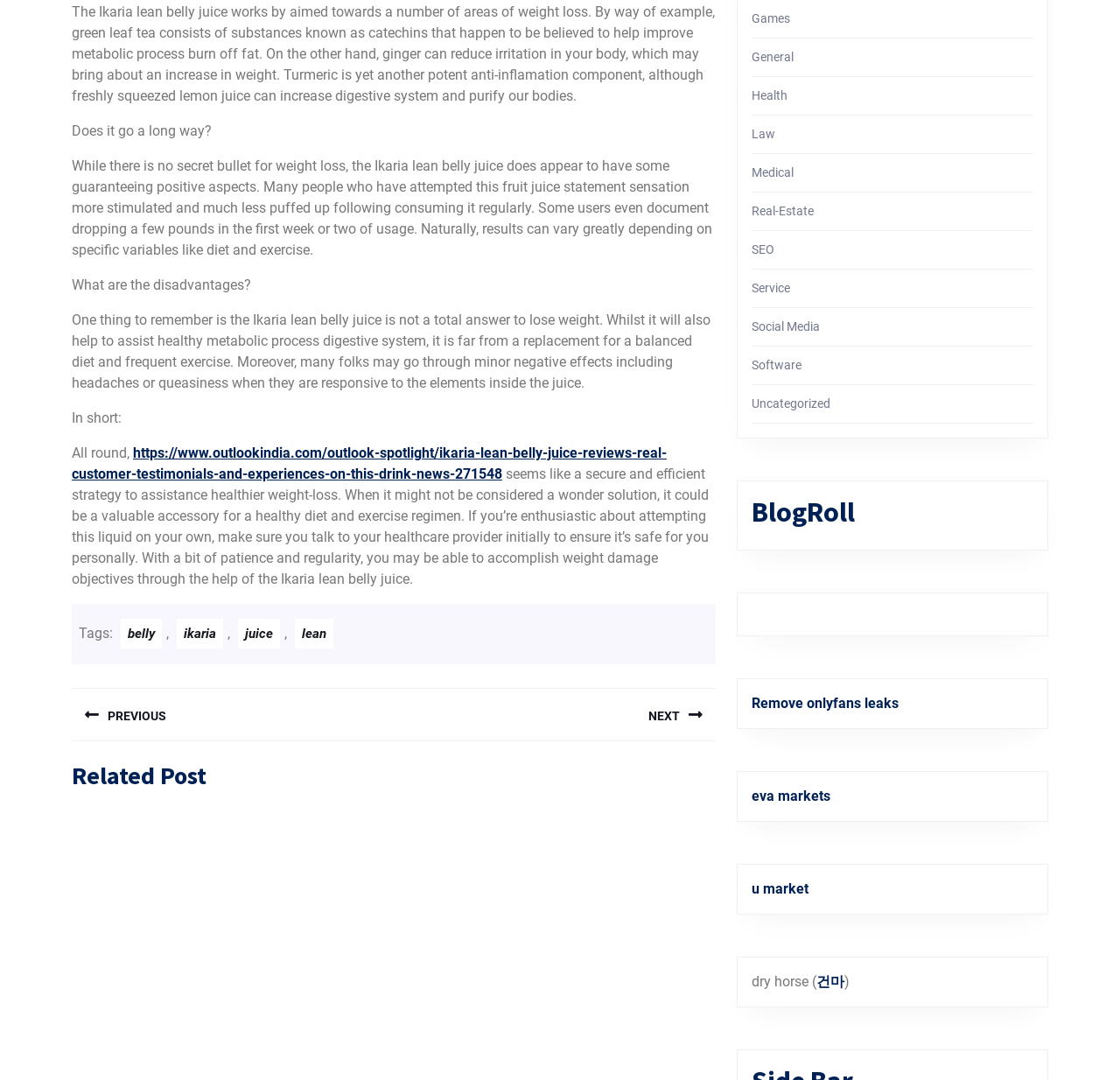Identify the bounding box coordinates of the clickable region to carry out the given instruction: "Explore the related post on Health".

[0.671, 0.082, 0.703, 0.095]